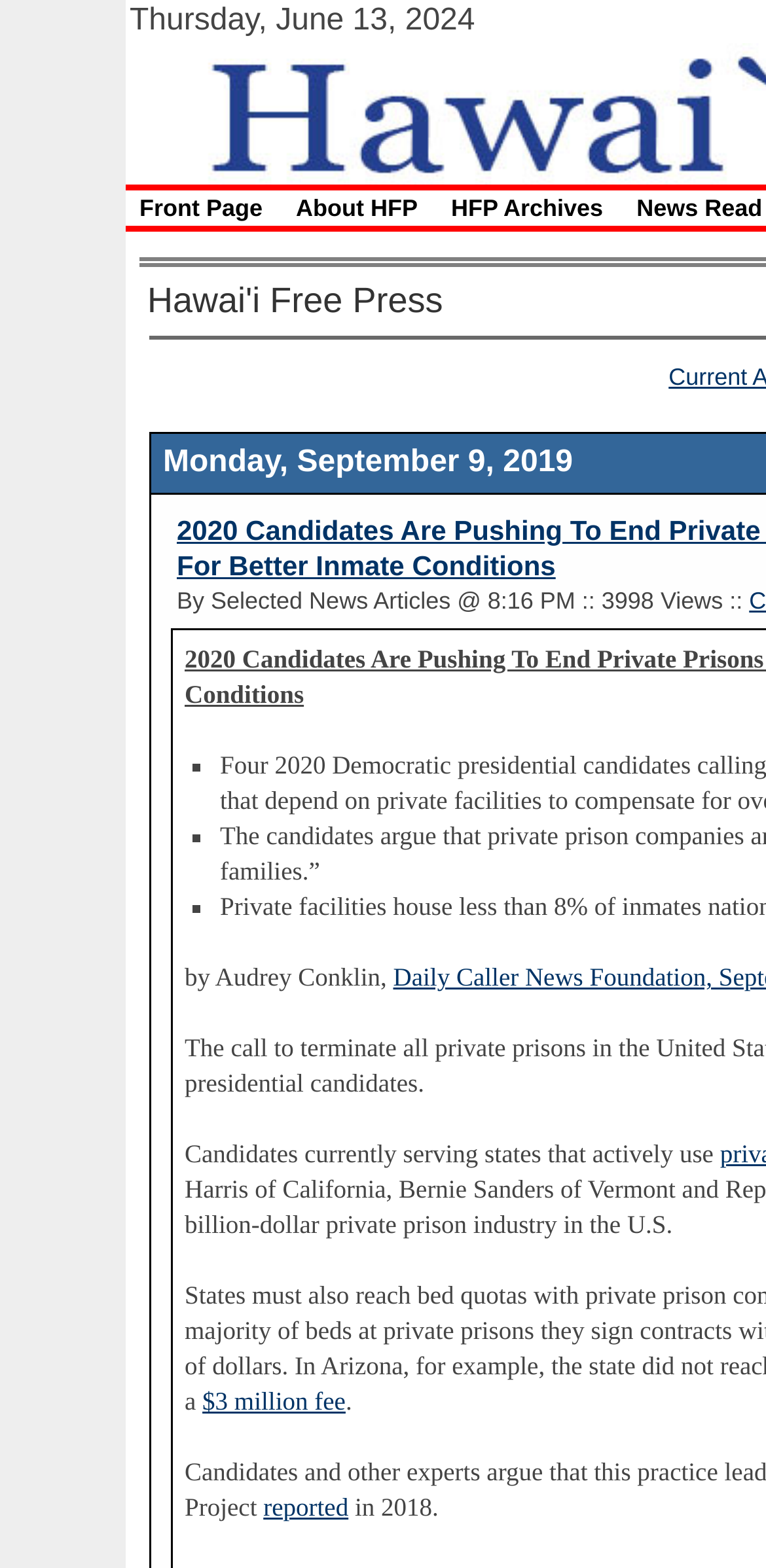Respond concisely with one word or phrase to the following query:
Who is the author of the article?

Audrey Conklin